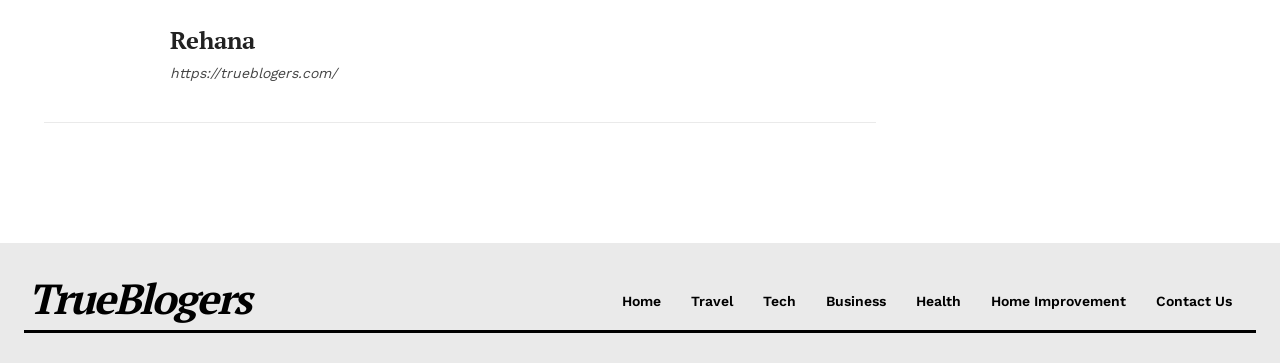Could you find the bounding box coordinates of the clickable area to complete this instruction: "click on the link to Rehana's homepage"?

[0.034, 0.018, 0.109, 0.282]